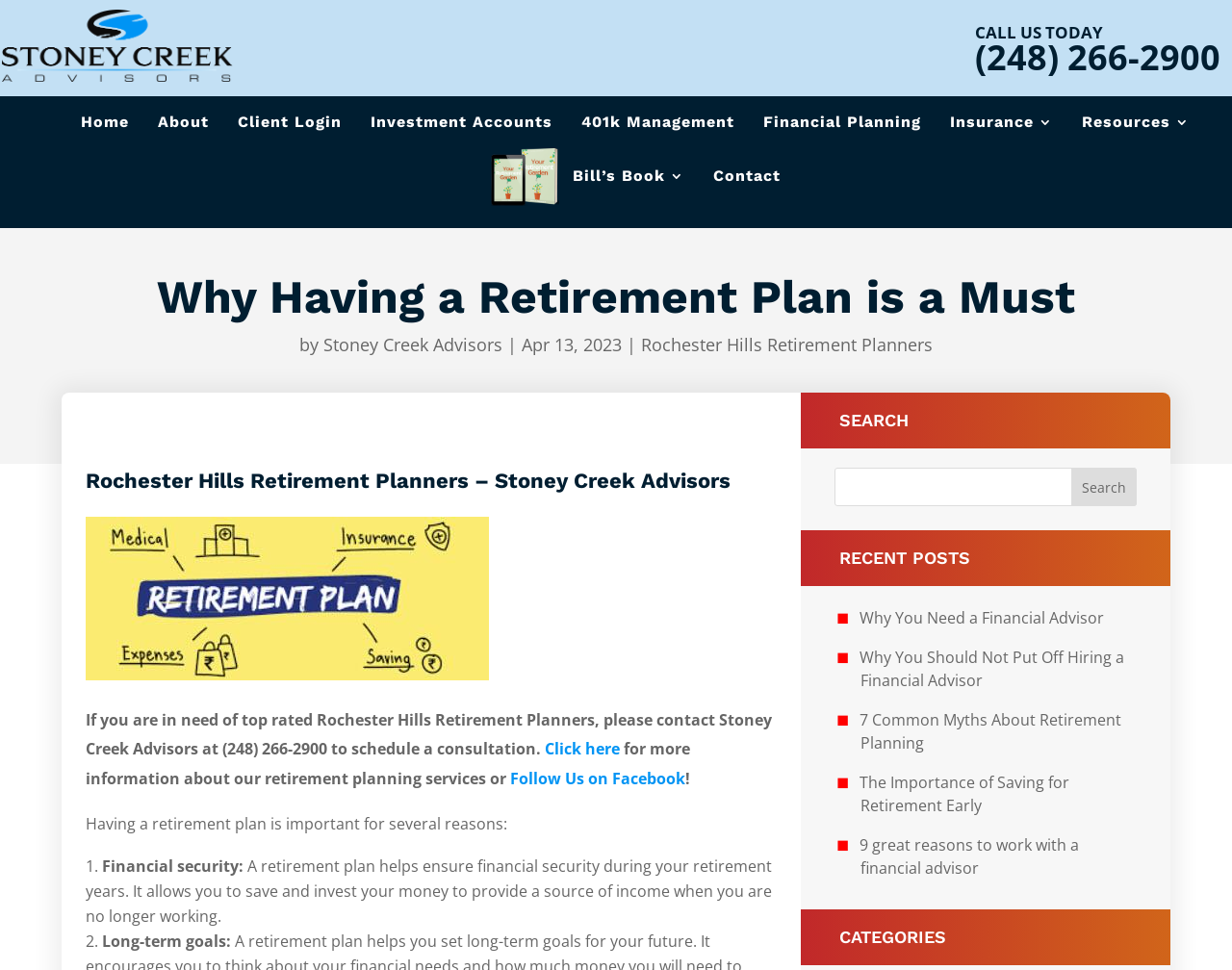Find the bounding box coordinates of the clickable area required to complete the following action: "Read the recent post 'Why You Need a Financial Advisor'".

[0.692, 0.626, 0.896, 0.648]